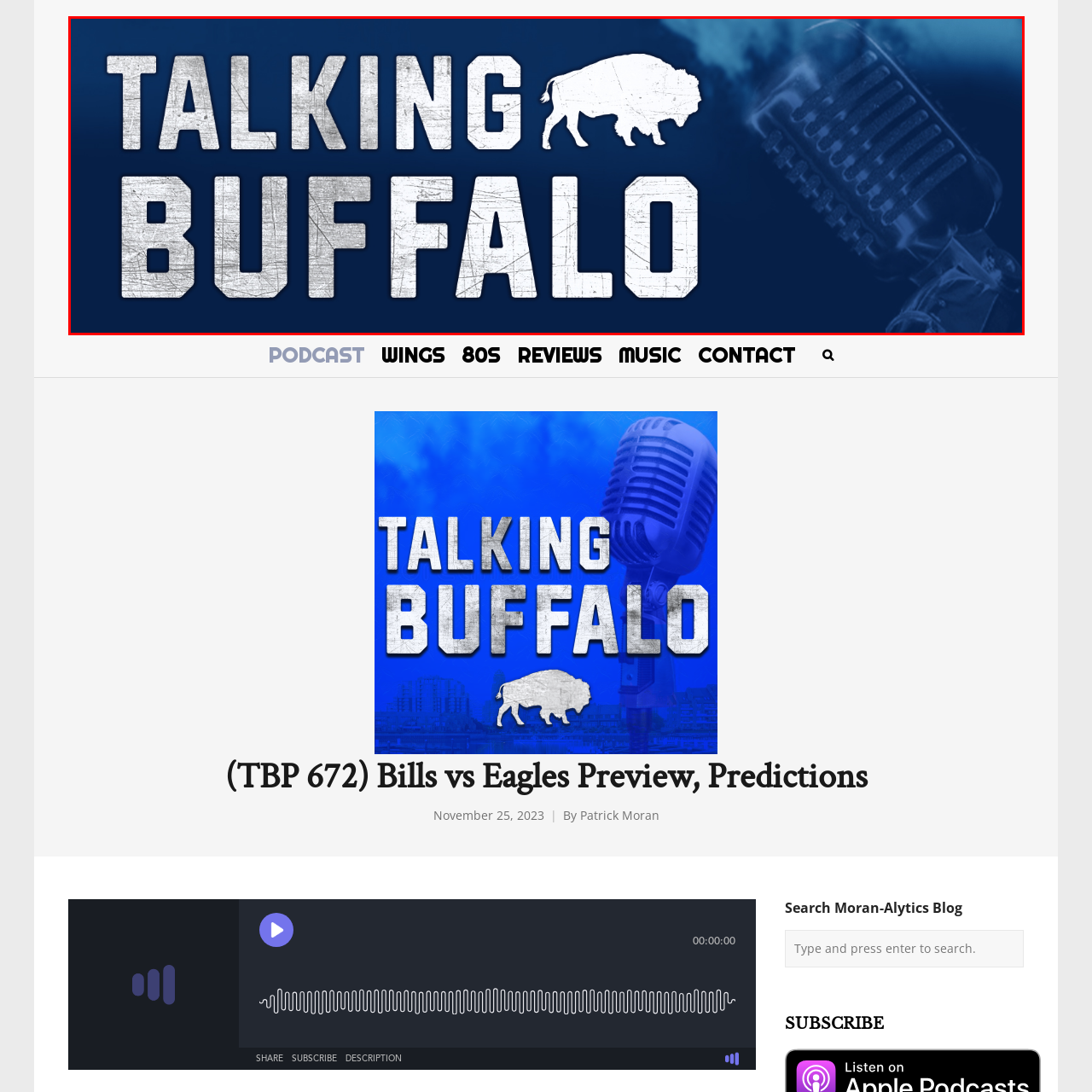Generate a thorough description of the part of the image enclosed by the red boundary.

The image features the bold and engaging logo of "Talking Buffalo," set against a deep blue background. The text "TALKING" is prominently displayed in a weathered white font, exuding a sense of strength and character. Below it, the word "BUFFALO" also appears in a similar distressed style, reinforcing the theme. 

Accompanying the text is a silhouette of a buffalo, symbolizing connection to the region and its culture, while a vintage-style microphone on the right signifies the podcast's auditory focus. This graphic effectively encapsulates the podcast's vibrant personality and connection to Buffalo, making it inviting for listeners eager for engaging discussions and insights.